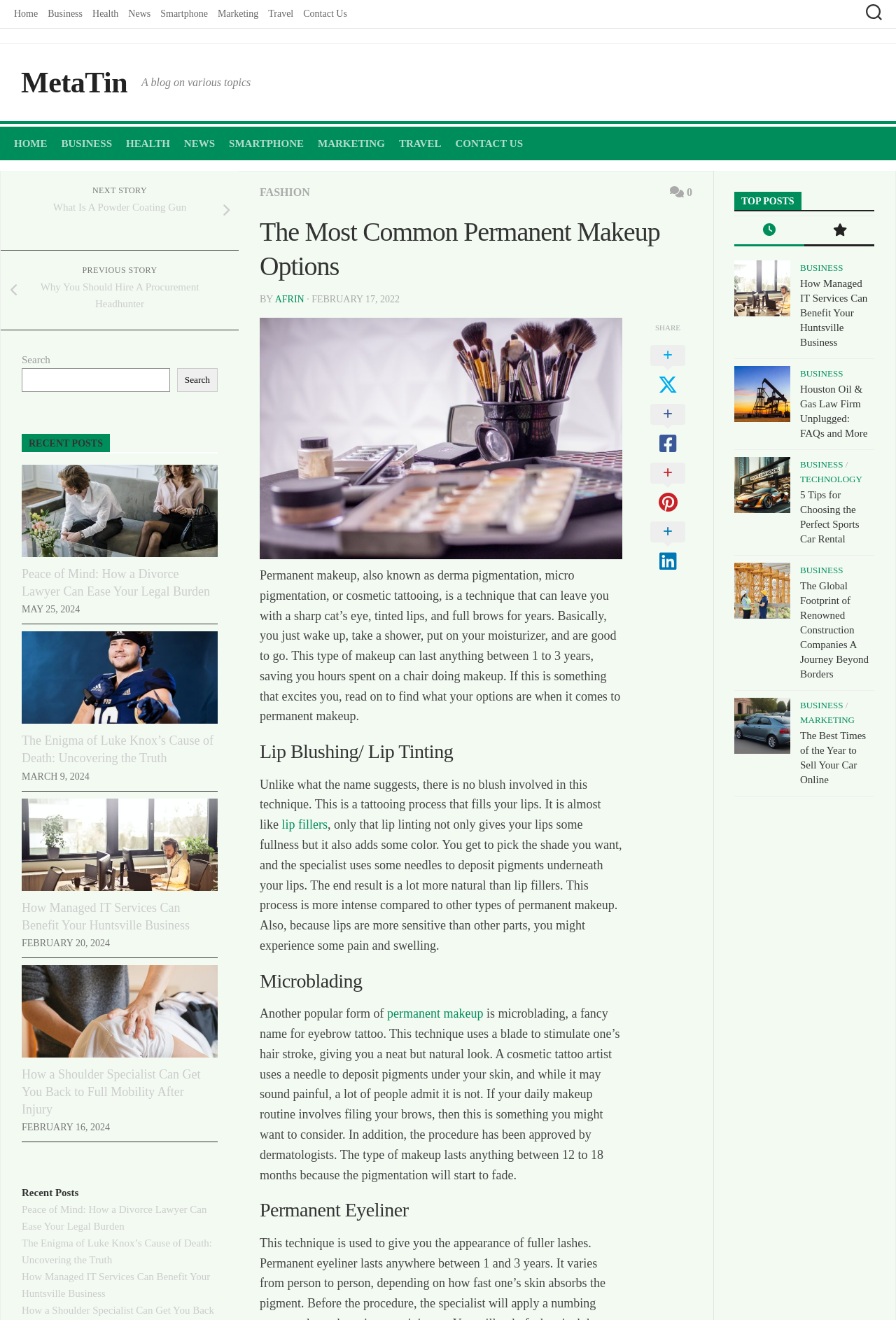Identify the webpage's primary heading and generate its text.

The Most Common Permanent Makeup Options